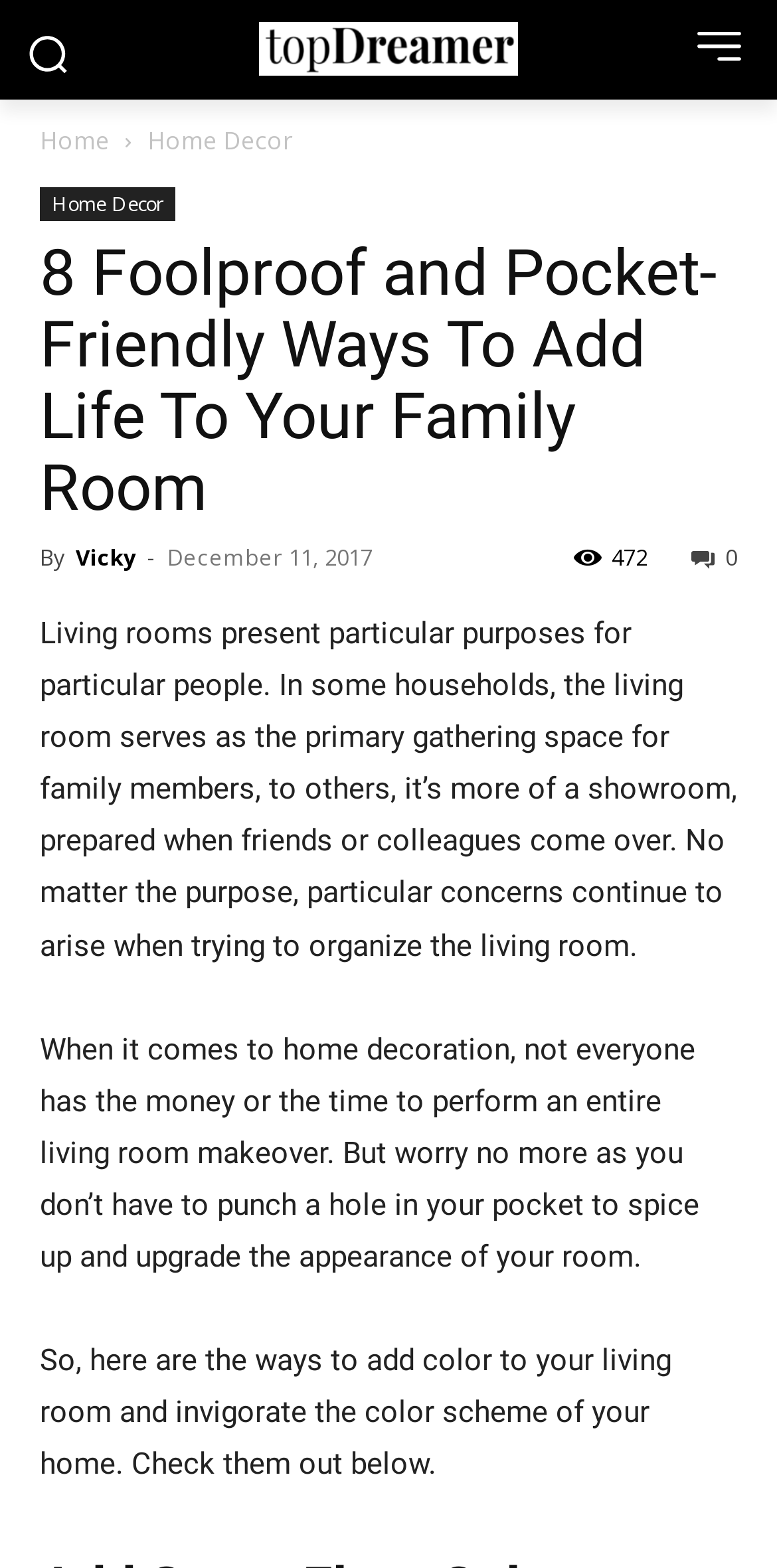When was the article published?
Please provide a comprehensive answer based on the contents of the image.

The publication date is mentioned in the webpage content, specifically in the section where it says 'December 11, 2017'.